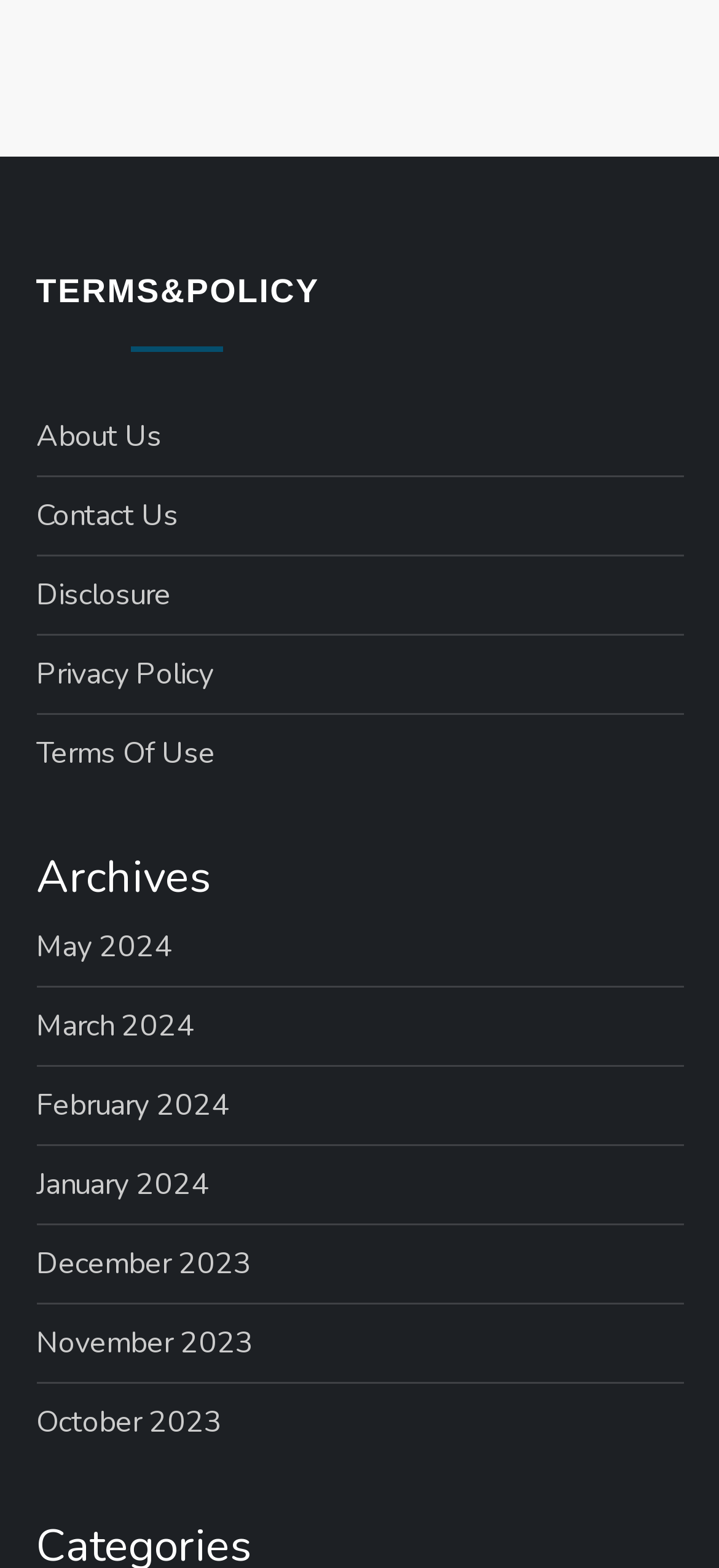Use a single word or phrase to answer the question: How many months are listed in the 'Archives' section?

8